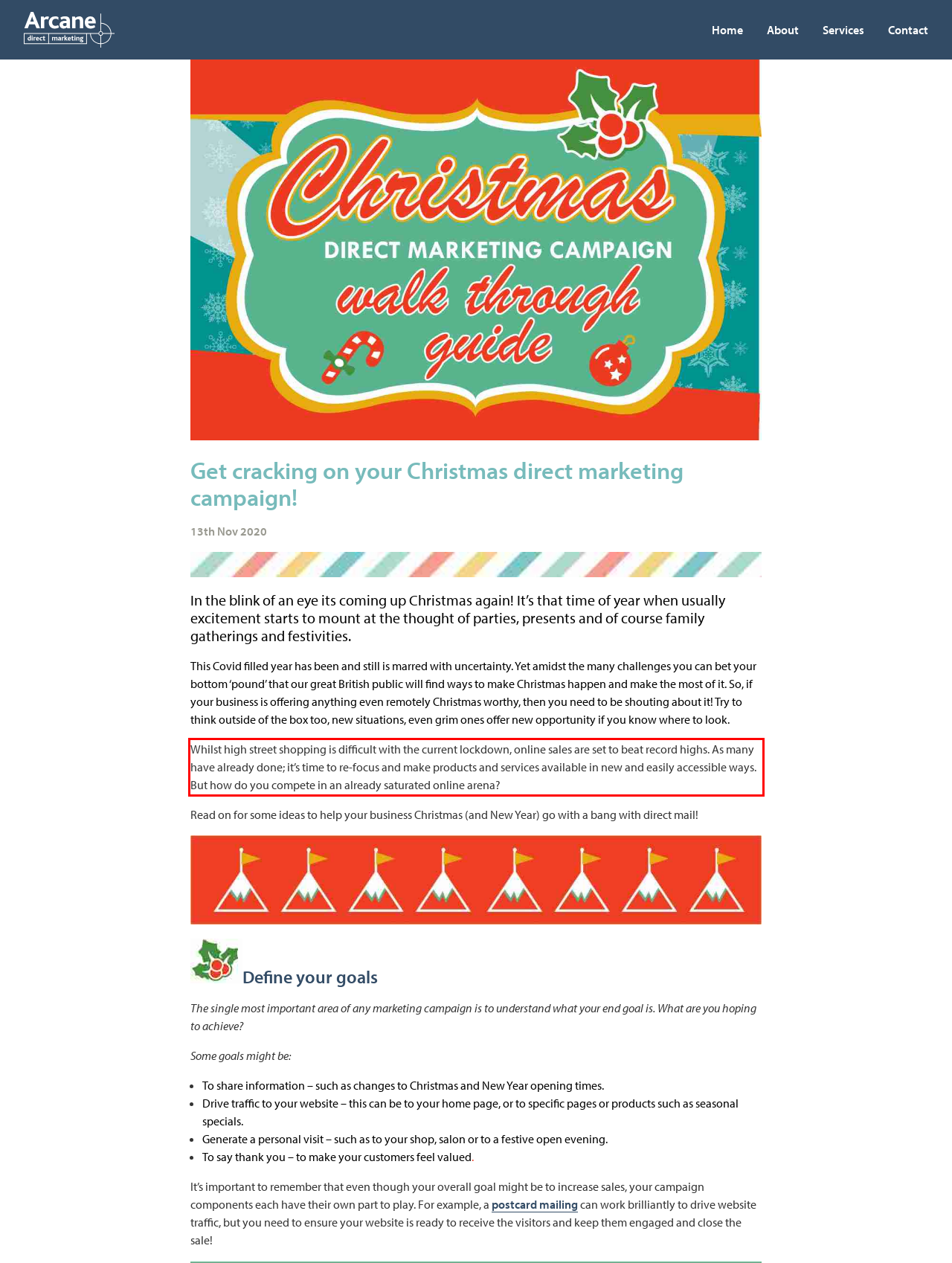In the screenshot of the webpage, find the red bounding box and perform OCR to obtain the text content restricted within this red bounding box.

Whilst high street shopping is difficult with the current lockdown, online sales are set to beat record highs. As many have already done; it’s time to re-focus and make products and services available in new and easily accessible ways. But how do you compete in an already saturated online arena?